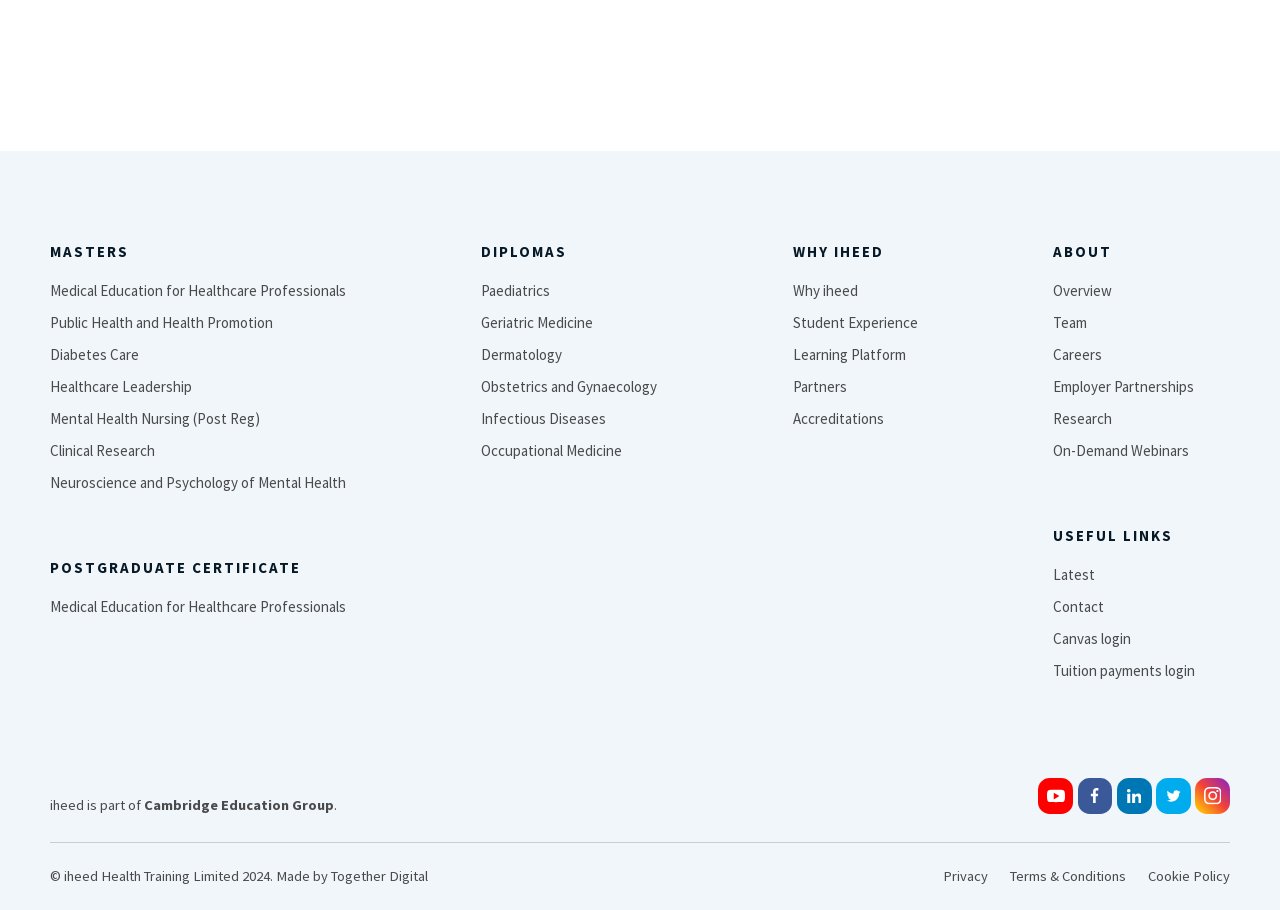Based on the provided description, "aria-label="Twitter" title="Twitter"", find the bounding box of the corresponding UI element in the screenshot.

[0.903, 0.855, 0.93, 0.895]